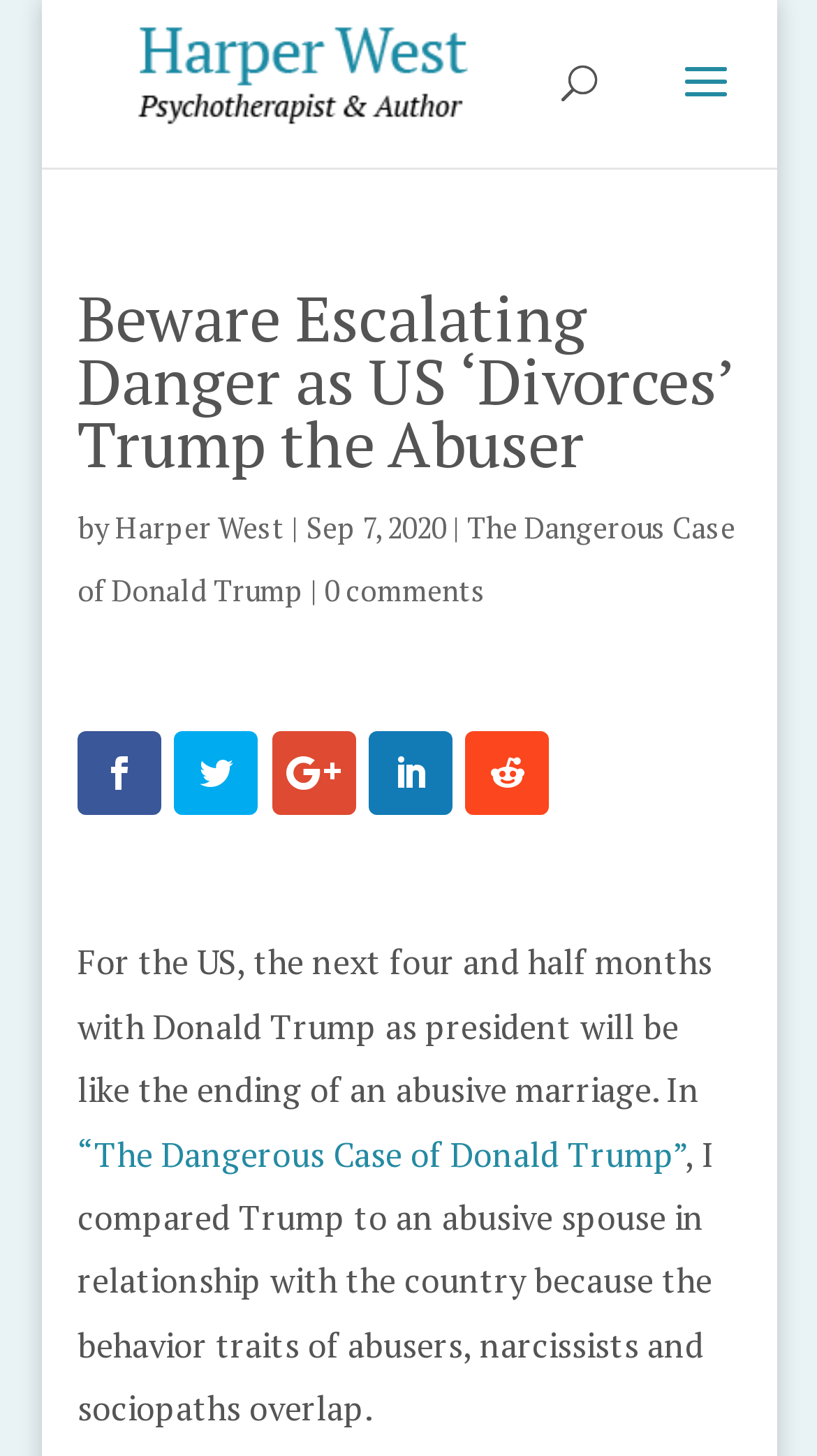Who is the author of the article?
Provide a thorough and detailed answer to the question.

The author of the article can be found by looking at the byline of the article, which is located below the title. The text 'by' is followed by the author's name, 'Harper West', which is a link.